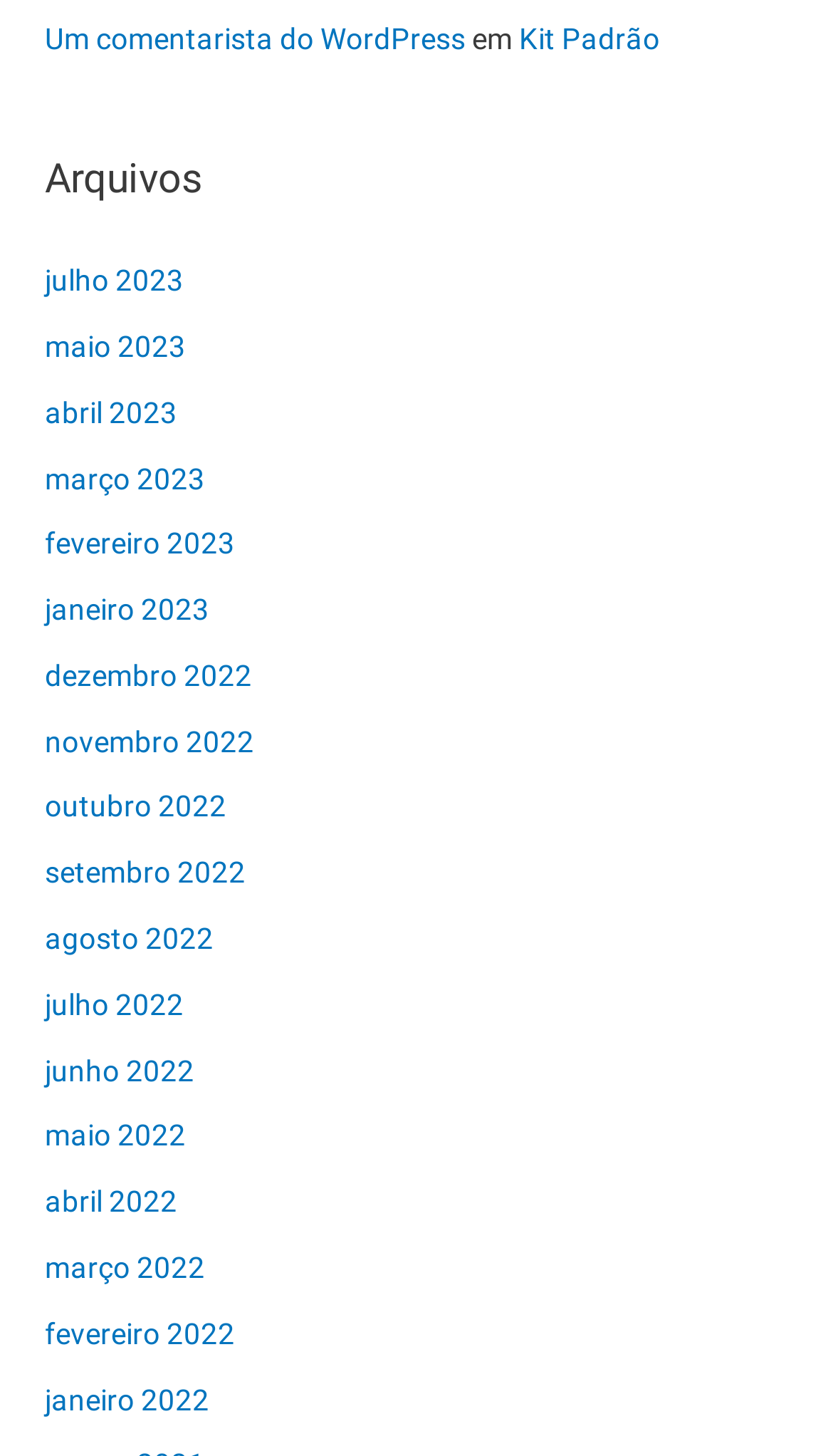How many links are under the 'Comentários' navigation?
Answer the question with a single word or phrase, referring to the image.

3